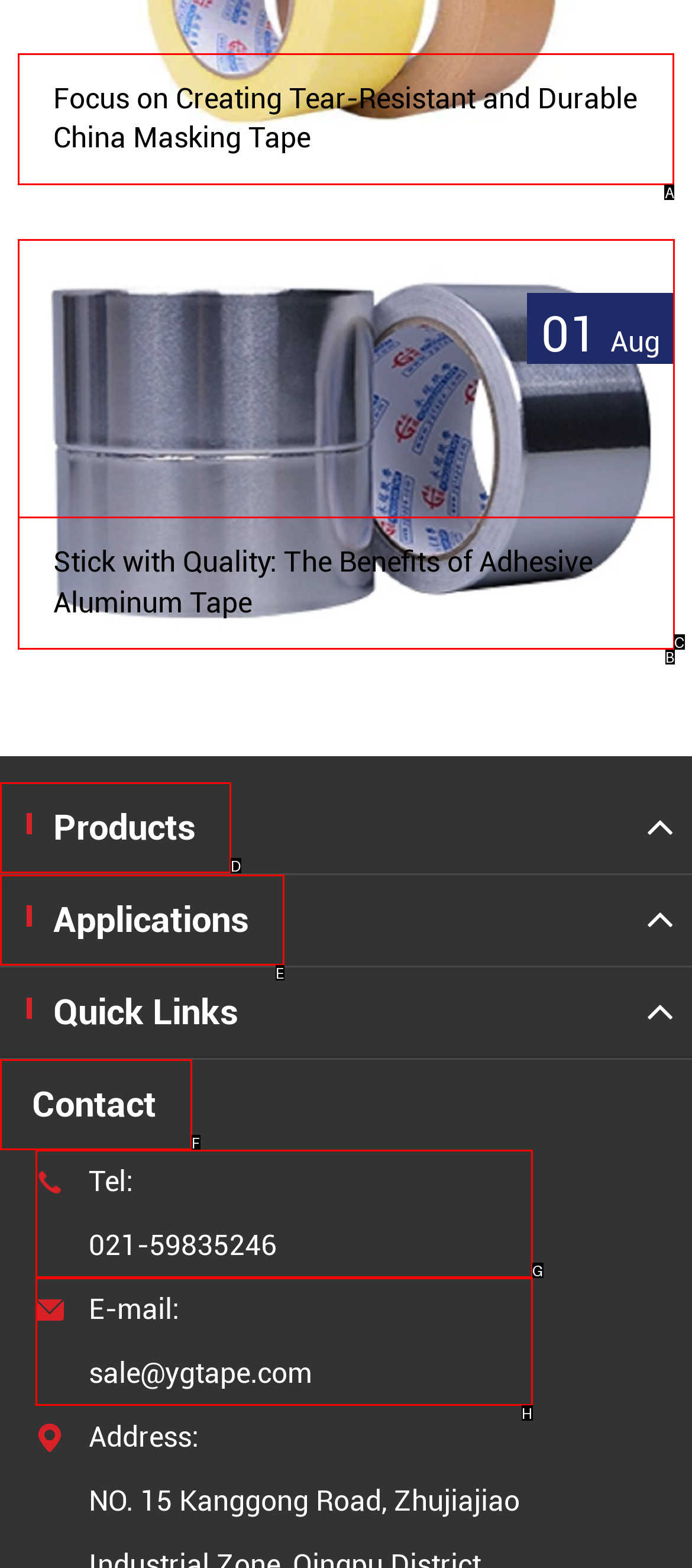Determine the letter of the element I should select to fulfill the following instruction: Click on the link to learn about creating tear-resistant and durable China masking tape. Just provide the letter.

A